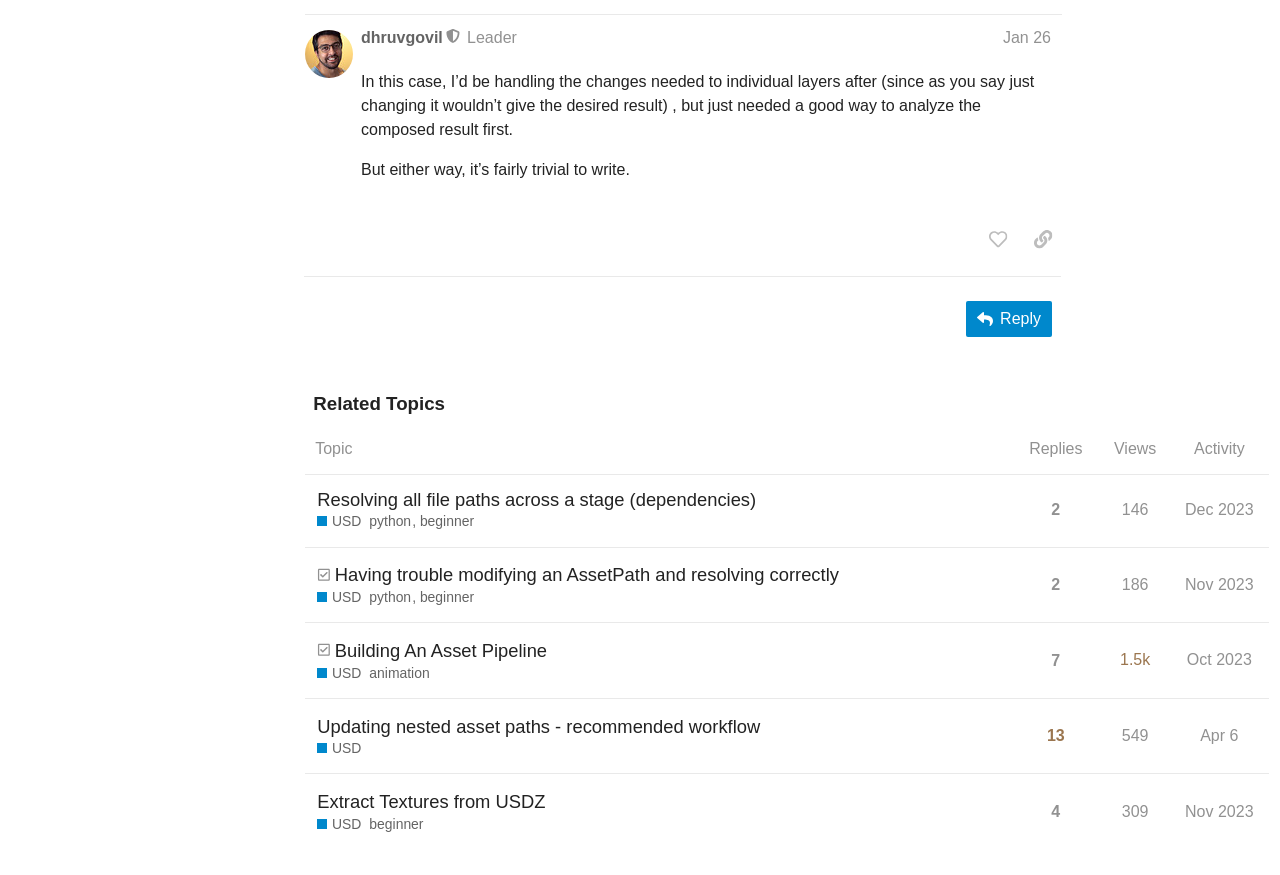Refer to the image and provide a thorough answer to this question:
How many replies does the topic 'Having trouble modifying an AssetPath and resolving correctly' have?

The topic 'Having trouble modifying an AssetPath and resolving correctly' has a gridcell with the text 'This topic has 2 replies'. Therefore, it has 2 replies.